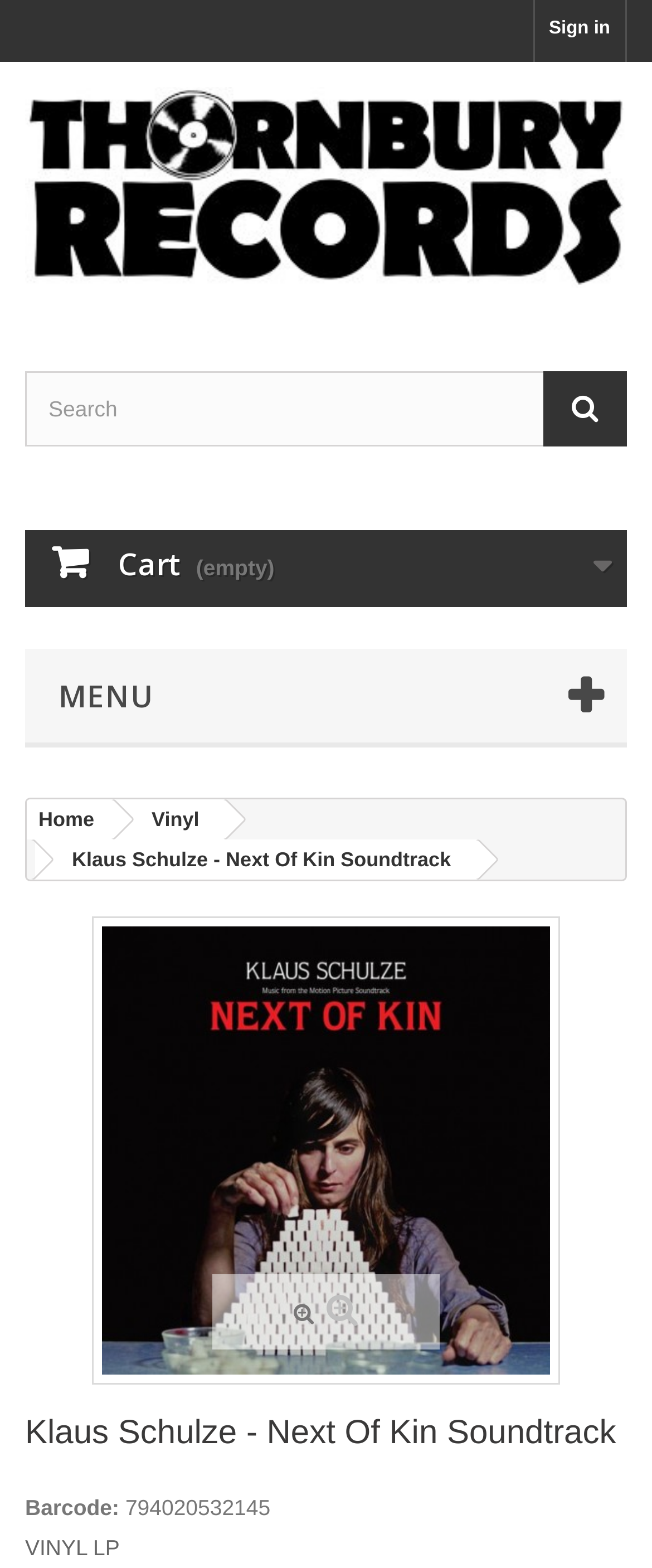Show the bounding box coordinates of the region that should be clicked to follow the instruction: "Get help with a product issue."

None